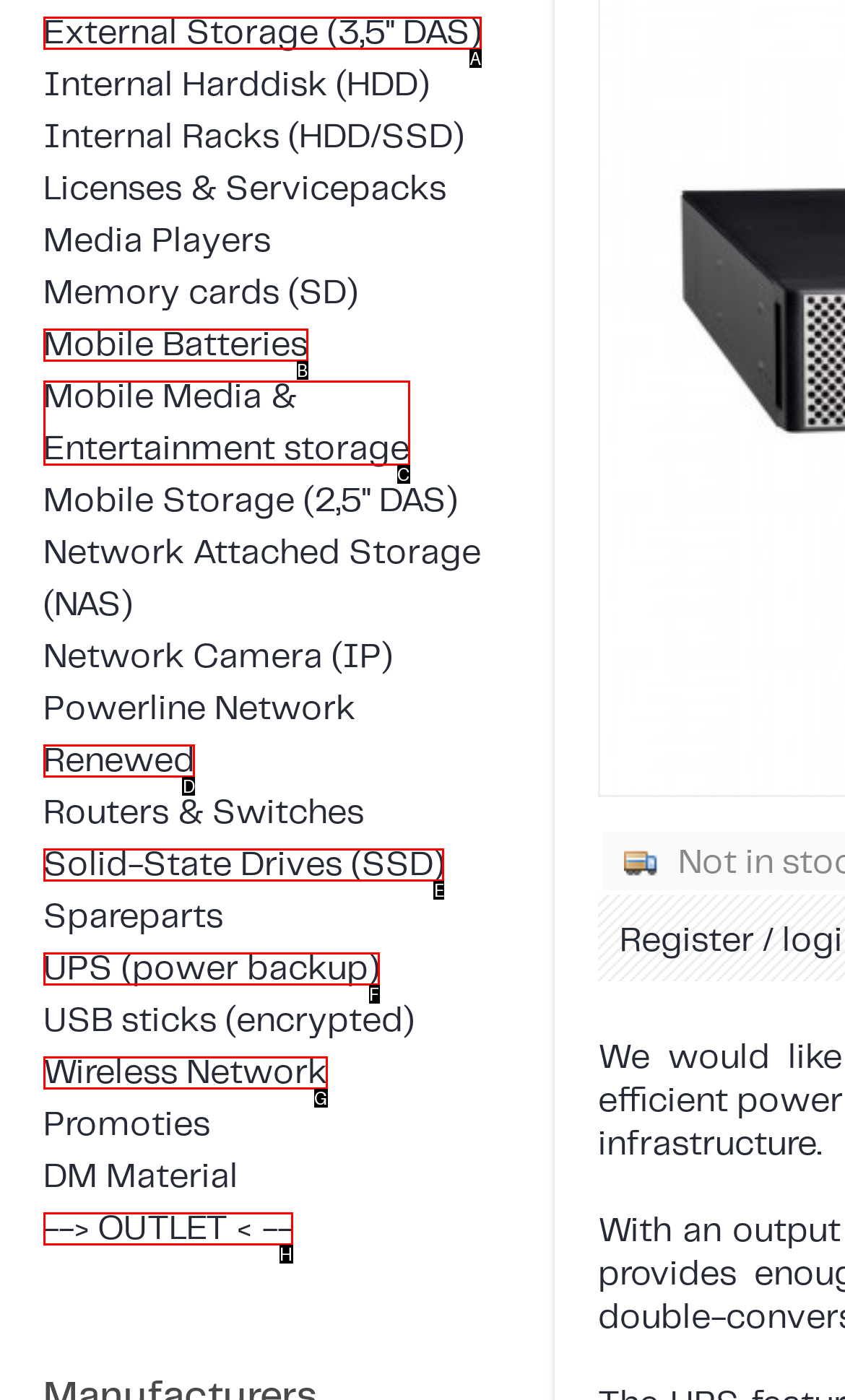Identify the HTML element that corresponds to the description: Mobile Media & Entertainment storage Provide the letter of the correct option directly.

C